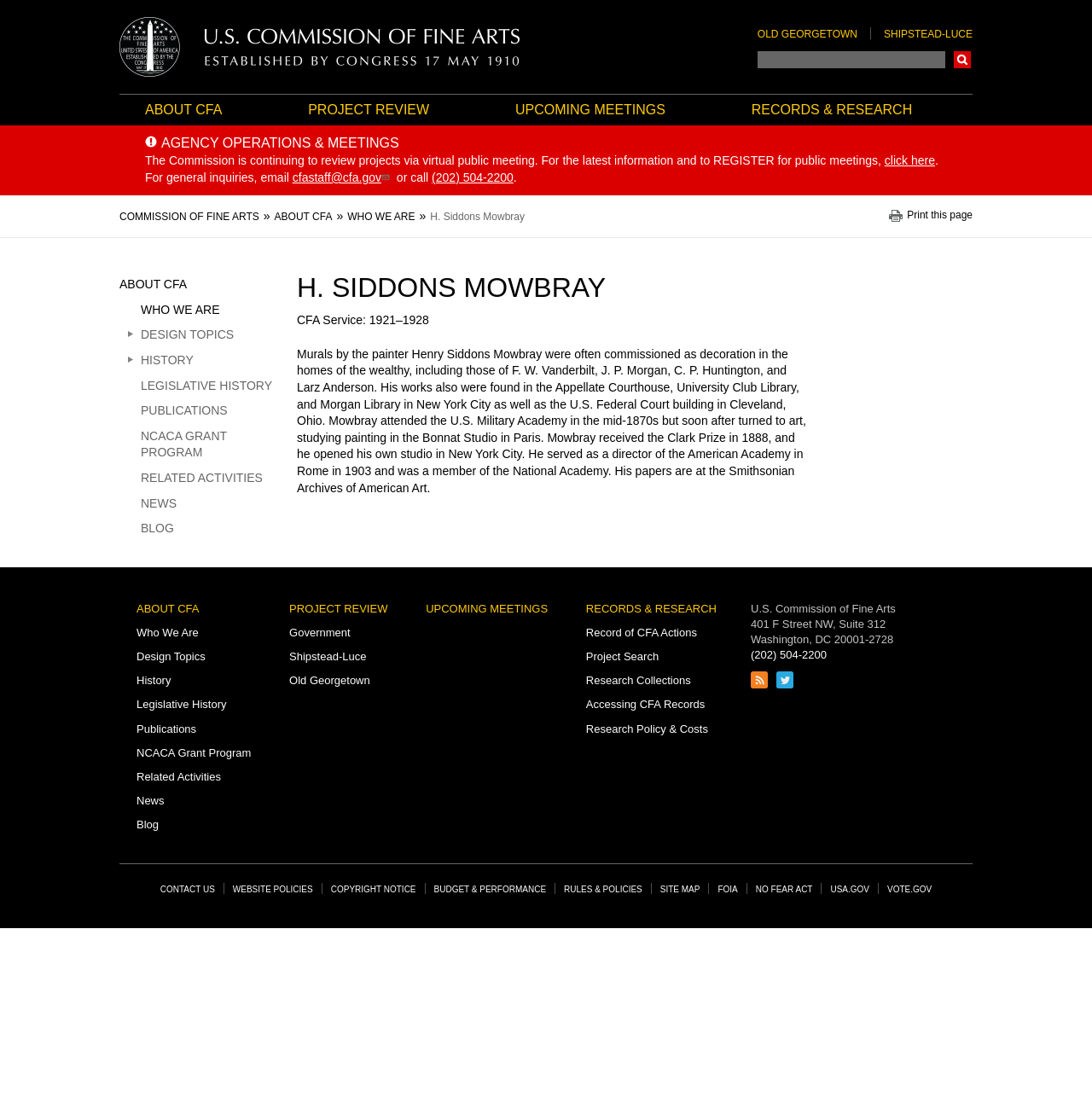Please find and give the text of the main heading on the webpage.

H. SIDDONS MOWBRAY